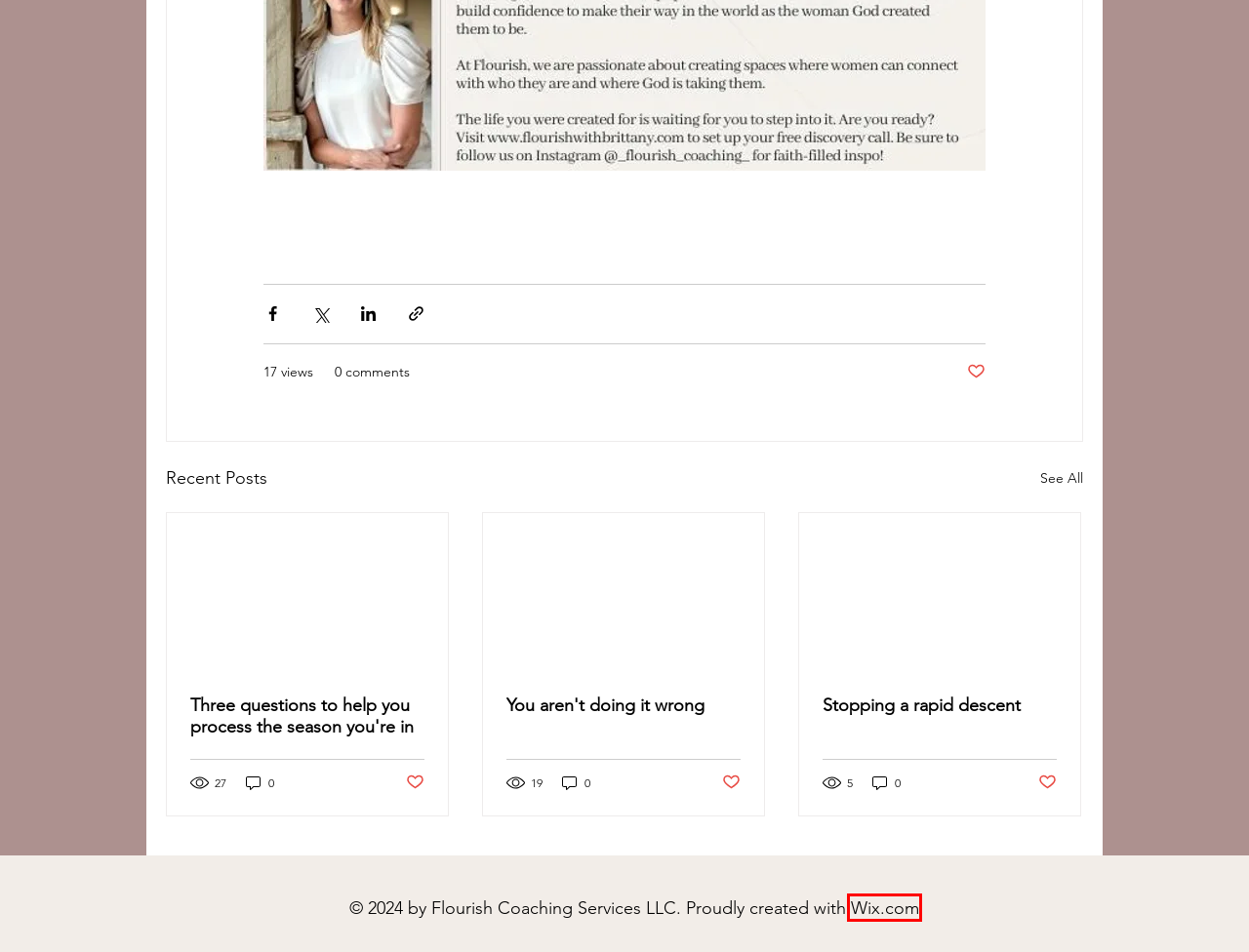You are provided a screenshot of a webpage featuring a red bounding box around a UI element. Choose the webpage description that most accurately represents the new webpage after clicking the element within the red bounding box. Here are the candidates:
A. Services | Flourish Coaching
B. You aren't doing it wrong
C. Intro Chat | Flourish Coaching
D. Three questions to help you process the season you're in
E. Book Online | Flourish Coaching Services
F. About Brittany | Flourish Coaching Services
G. Stopping a rapid descent
H. Website Builder - Create a Free Website Today | Wix.com

H